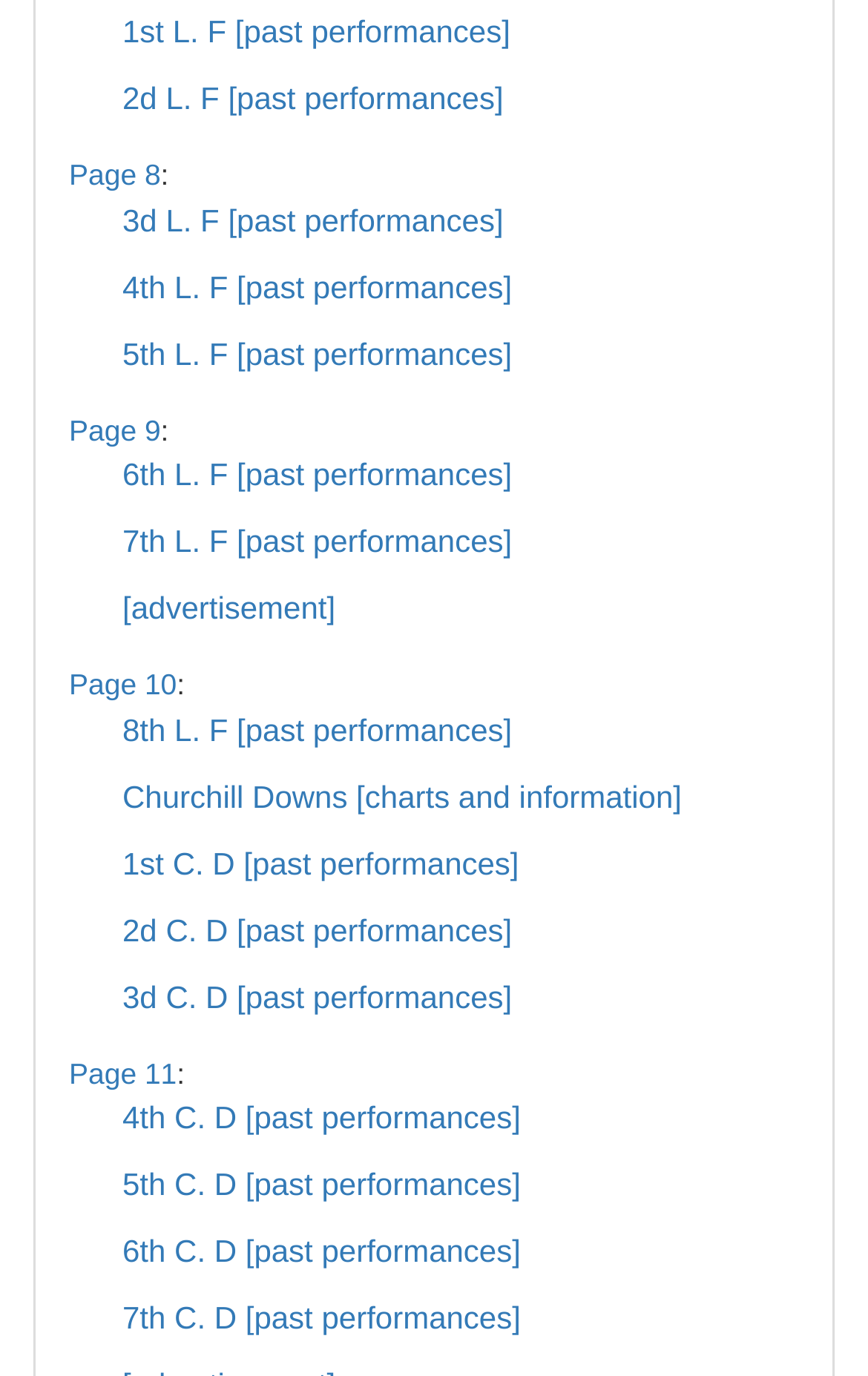Find the bounding box coordinates for the area that should be clicked to accomplish the instruction: "expand Page 11 details".

[0.079, 0.766, 0.921, 0.796]